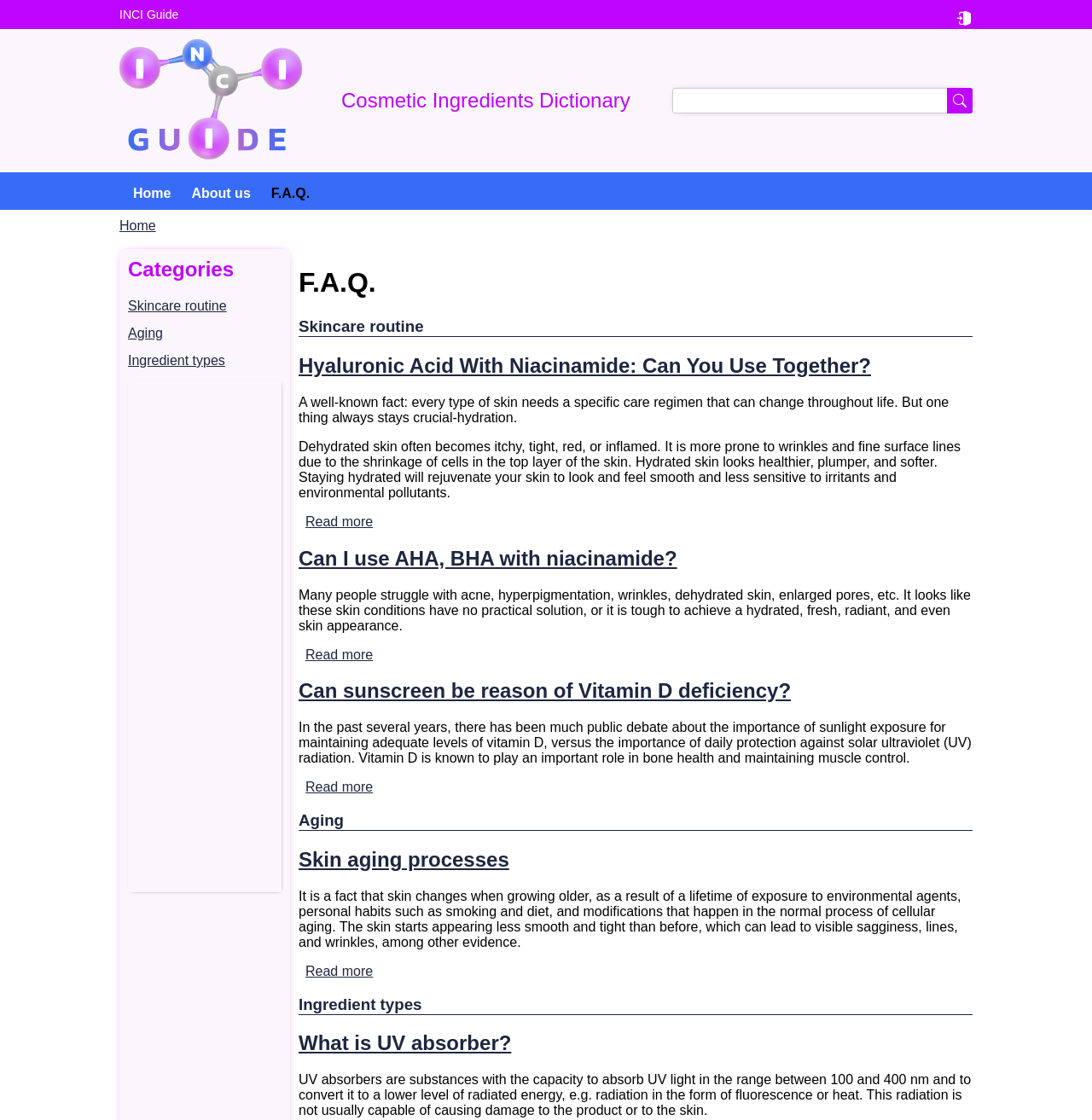Show me the bounding box coordinates of the clickable region to achieve the task as per the instruction: "Search for a term".

[0.616, 0.078, 0.891, 0.101]